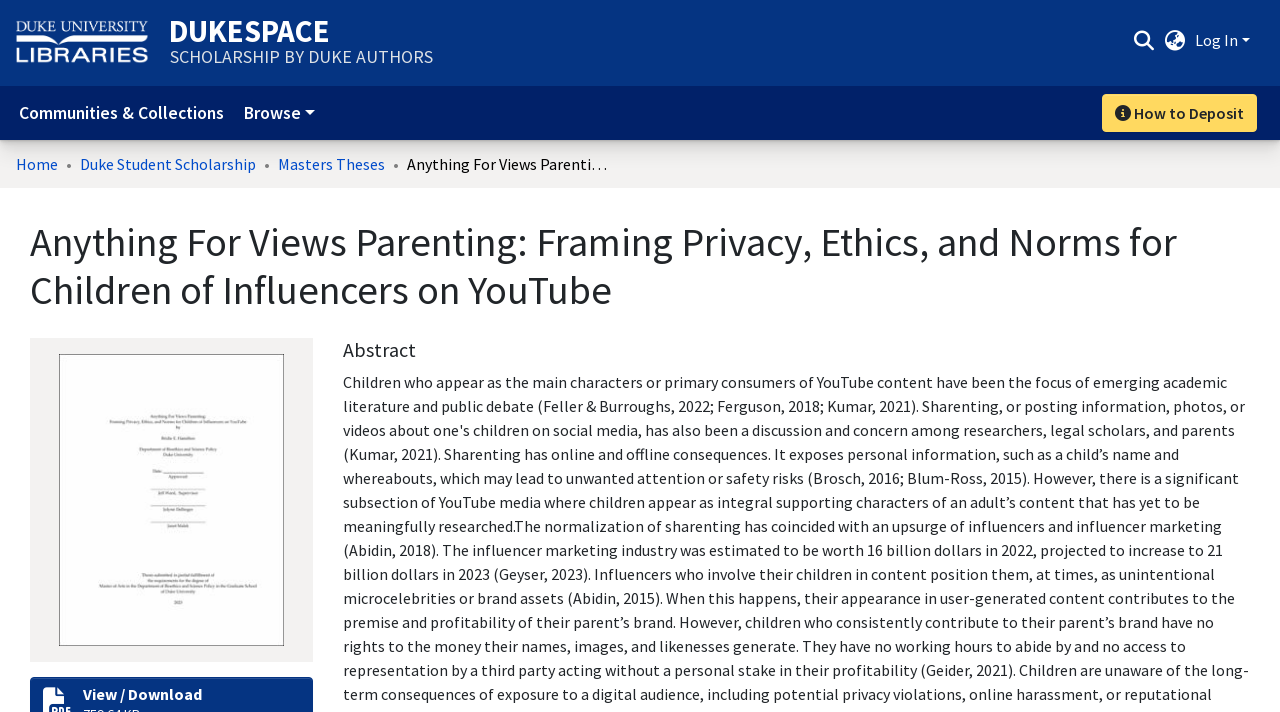What is the topic of the main content?
Relying on the image, give a concise answer in one word or a brief phrase.

Children of influencers on YouTube